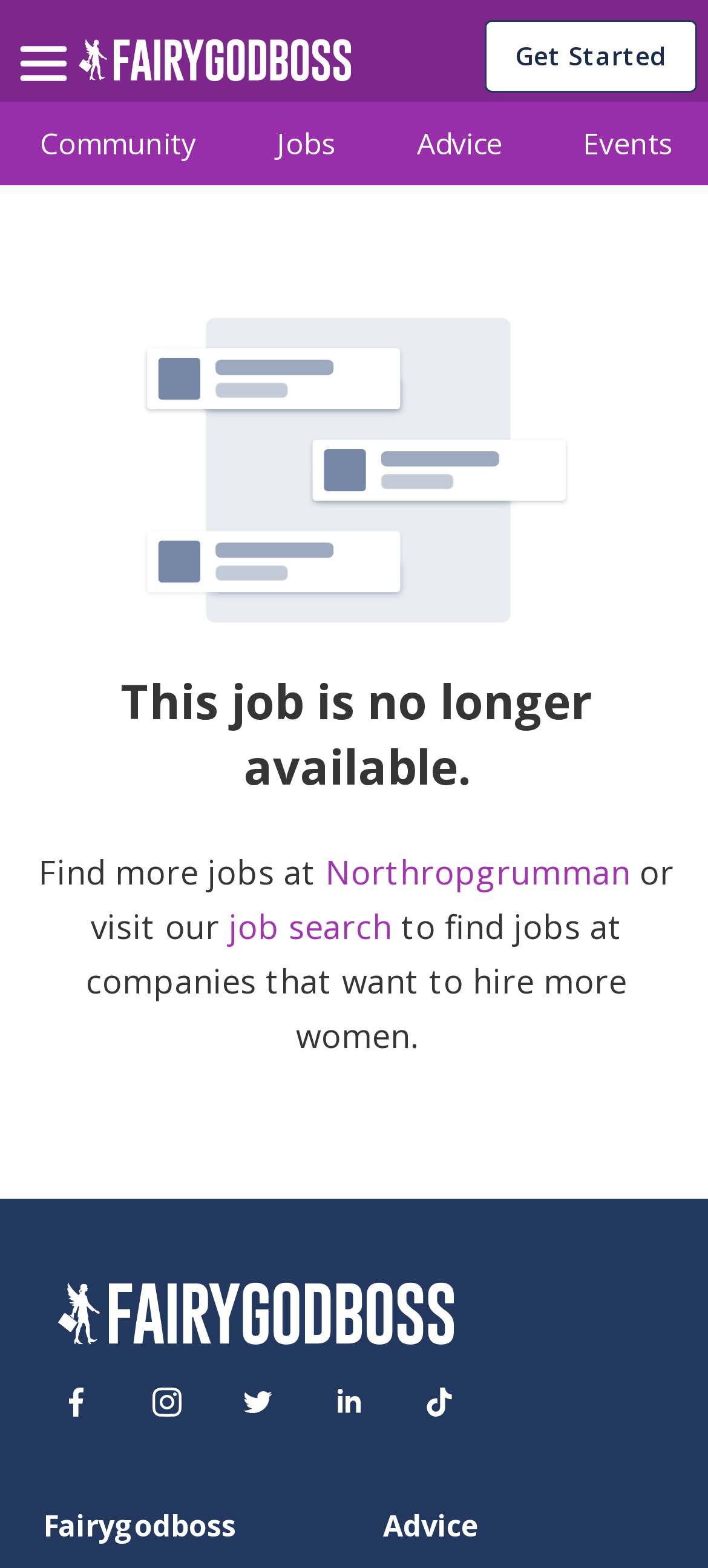Based on the element description "Check out Fairygodboss on Twitter", predict the bounding box coordinates of the UI element.

[0.313, 0.871, 0.415, 0.917]